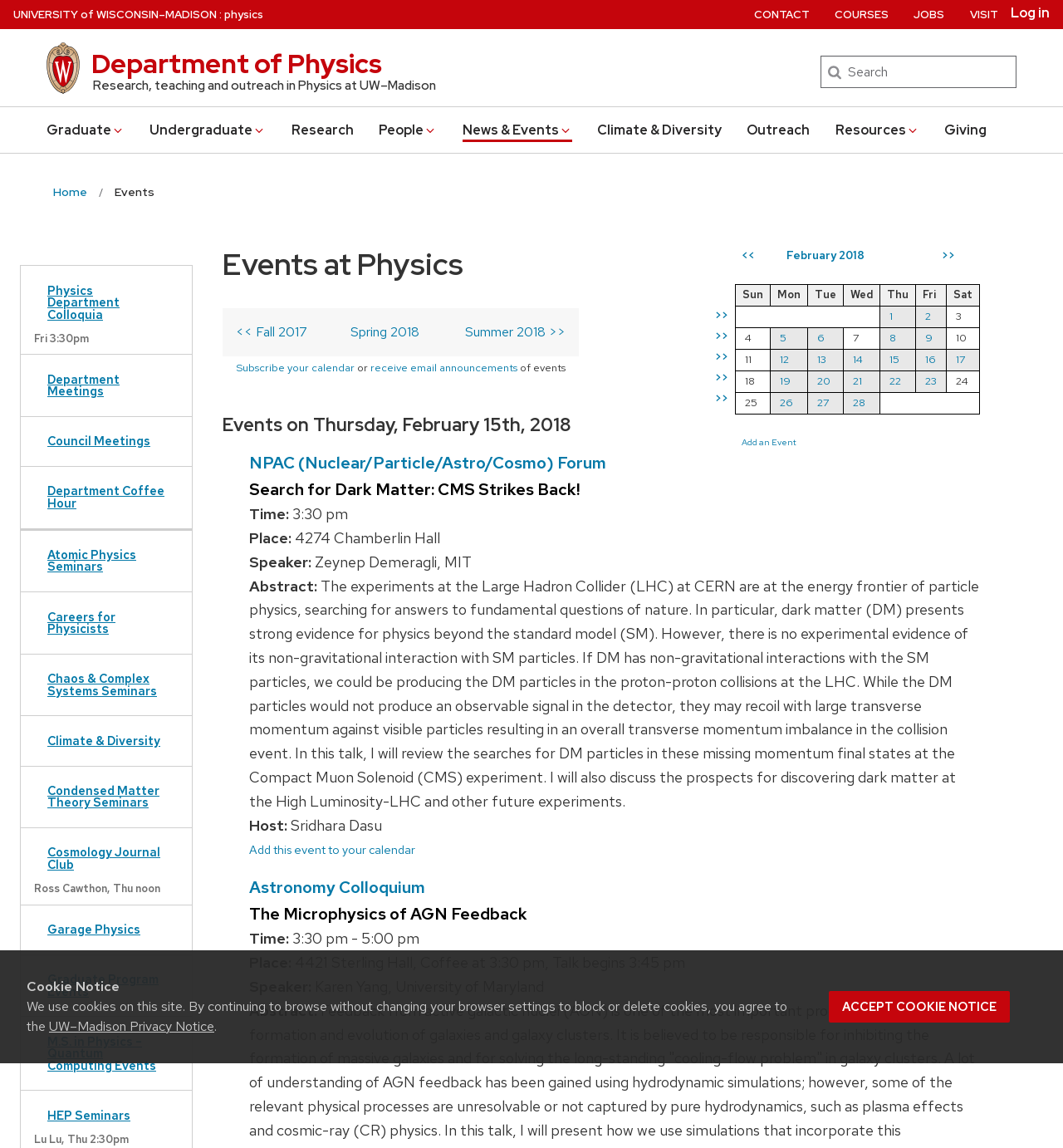Highlight the bounding box coordinates of the element you need to click to perform the following instruction: "Search for physics events."

[0.772, 0.049, 0.956, 0.076]